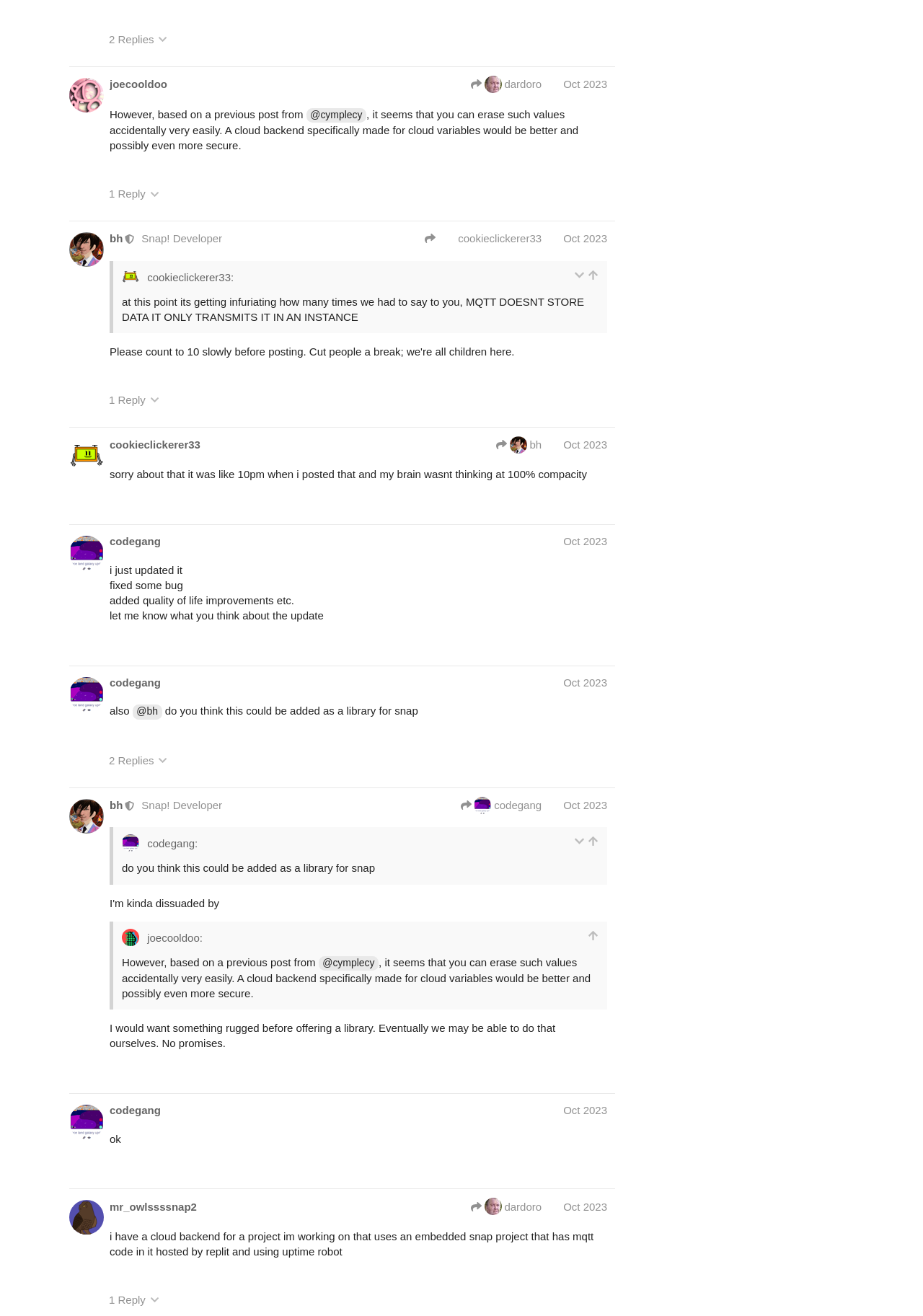What is the date of post #35?
Answer the question with detailed information derived from the image.

The date of post #35 can be found in the text 'Oct 27, 2023 8:38 pm' which is part of the post metadata.